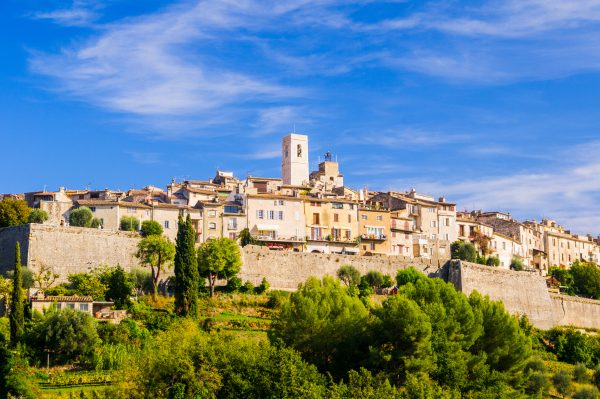Construct a detailed narrative about the image.

The image beautifully captures the picturesque village of Saint-Paul-de-Vence, a charming hilltop settlement in the South of France. Nestled atop a fortified hillside, the village features a mix of historical buildings with warm, pastel facades, adorned with shutters that reflect its Mediterranean architecture. The iconic clock tower reaches skyward, standing as a landmark amidst the quaint rooftops of the houses that cascade down the slope. In the foreground, lush greenery and trees provide a vibrant contrast against the ancient stone walls, enhancing the scenic beauty of this artistic haven—renowned for inspiring numerous artists throughout history. The clear blue sky above adds to the idyllic atmosphere, inviting exploration of this tranquil destination steeped in culture and charm.